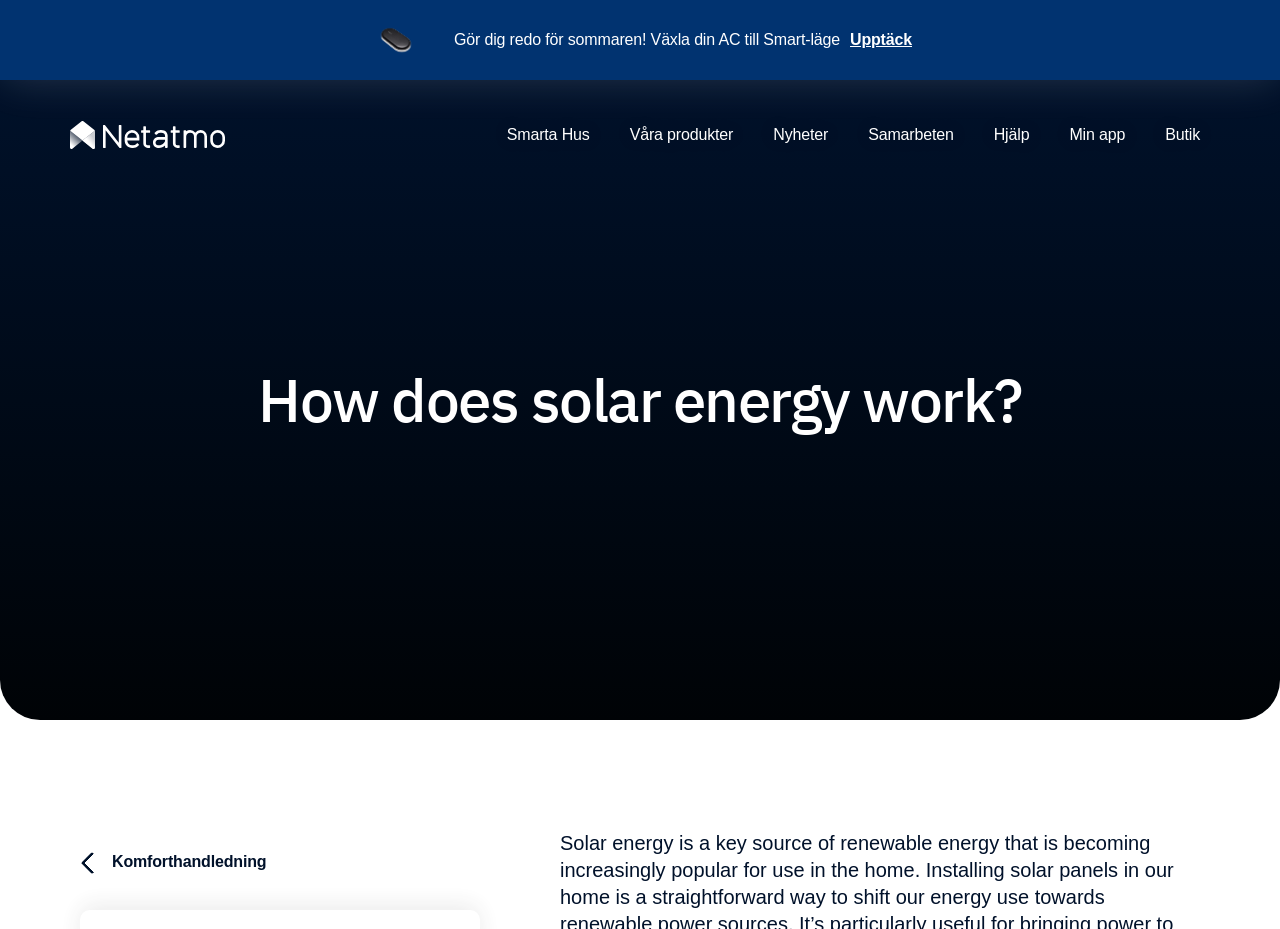Using the provided description Netatmo, find the bounding box coordinates for the UI element. Provide the coordinates in (top-left x, top-left y, bottom-right x, bottom-right y) format, ensuring all values are between 0 and 1.

[0.039, 0.086, 0.191, 0.205]